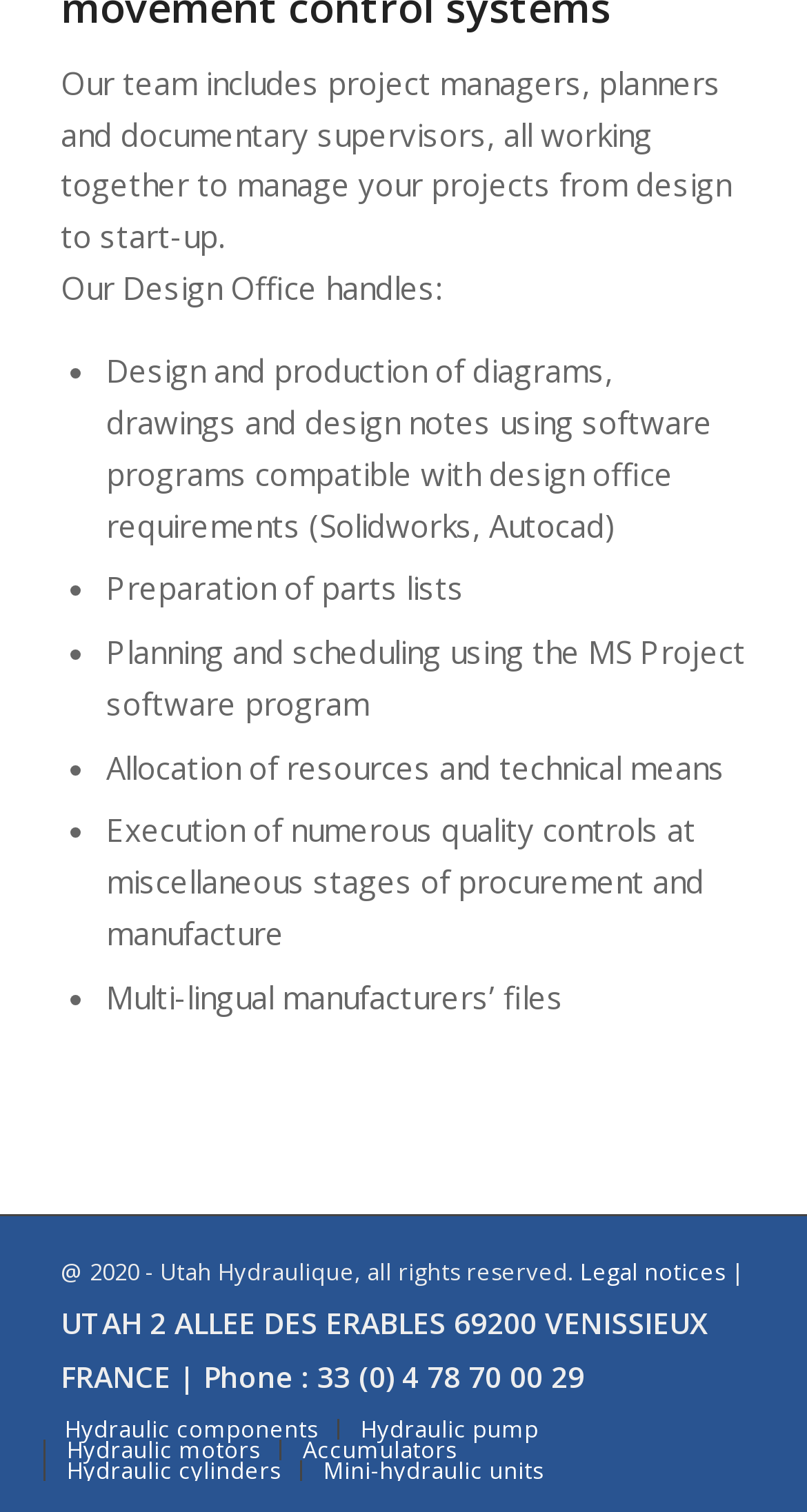What software program is used for planning and scheduling?
Provide a thorough and detailed answer to the question.

According to the webpage, the design office uses the MS Project software program for planning and scheduling.